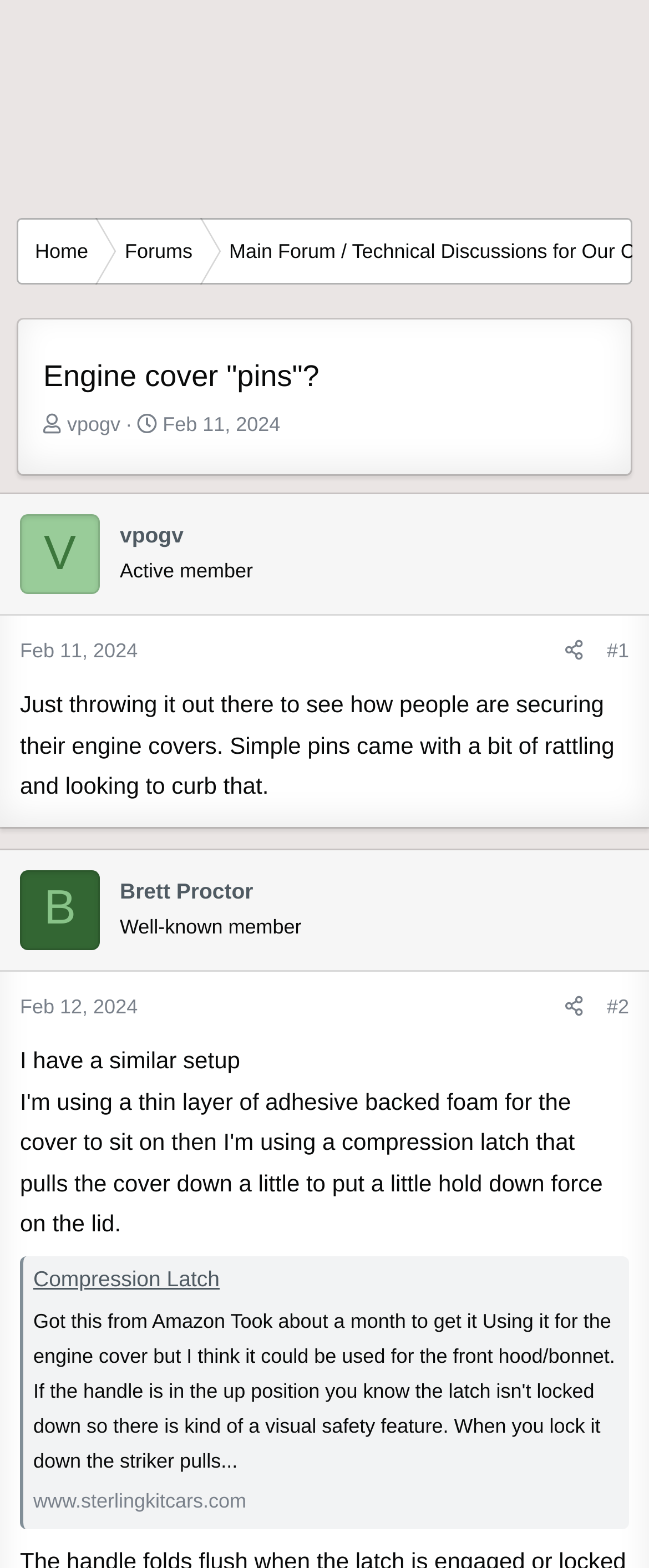Provide the bounding box coordinates in the format (top-left x, top-left y, bottom-right x, bottom-right y). All values are floating point numbers between 0 and 1. Determine the bounding box coordinate of the UI element described as: Compression Latch

[0.051, 0.542, 0.338, 0.558]